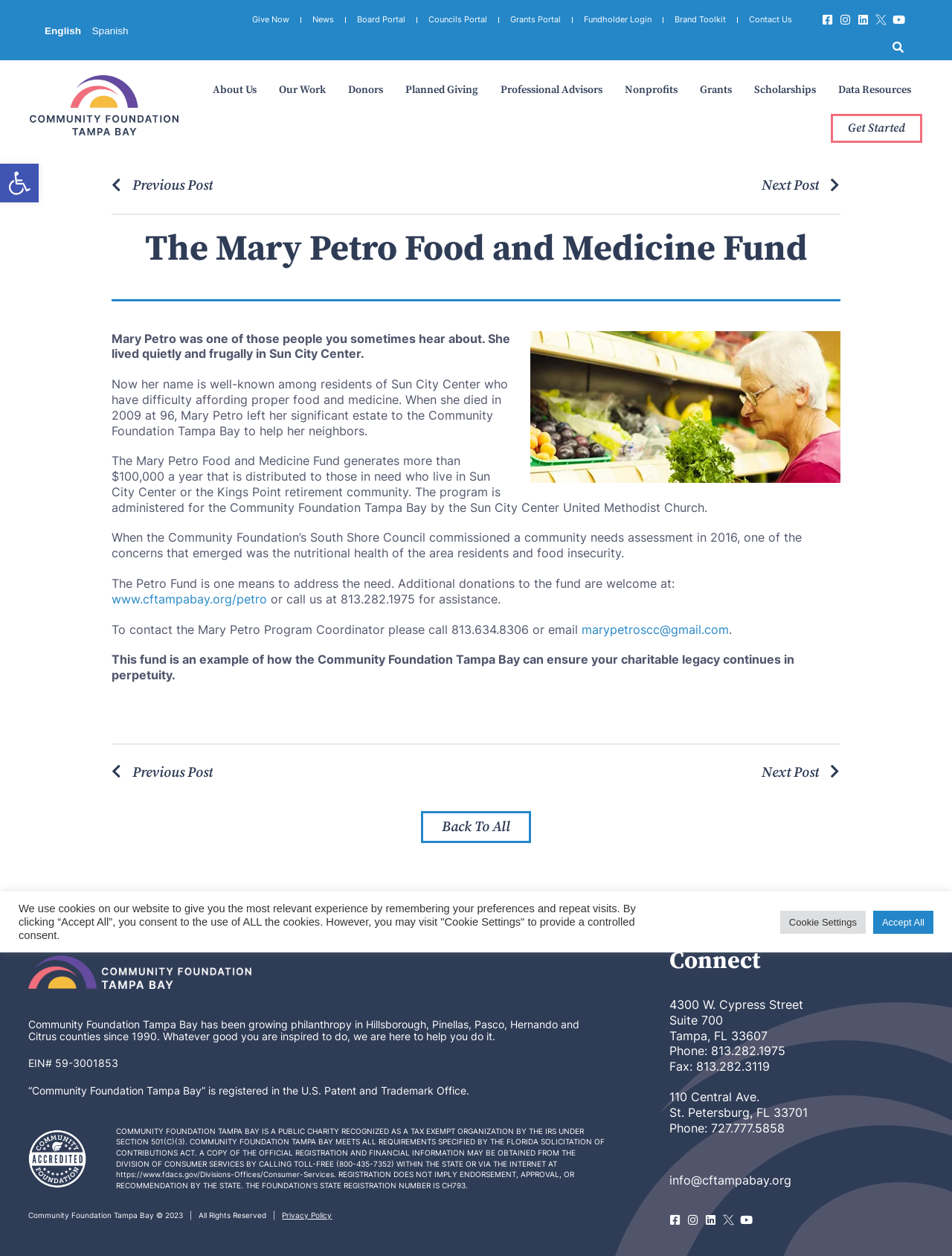How much money is generated by the Mary Petro Food and Medicine Fund each year?
Please look at the screenshot and answer in one word or a short phrase.

more than $100,000